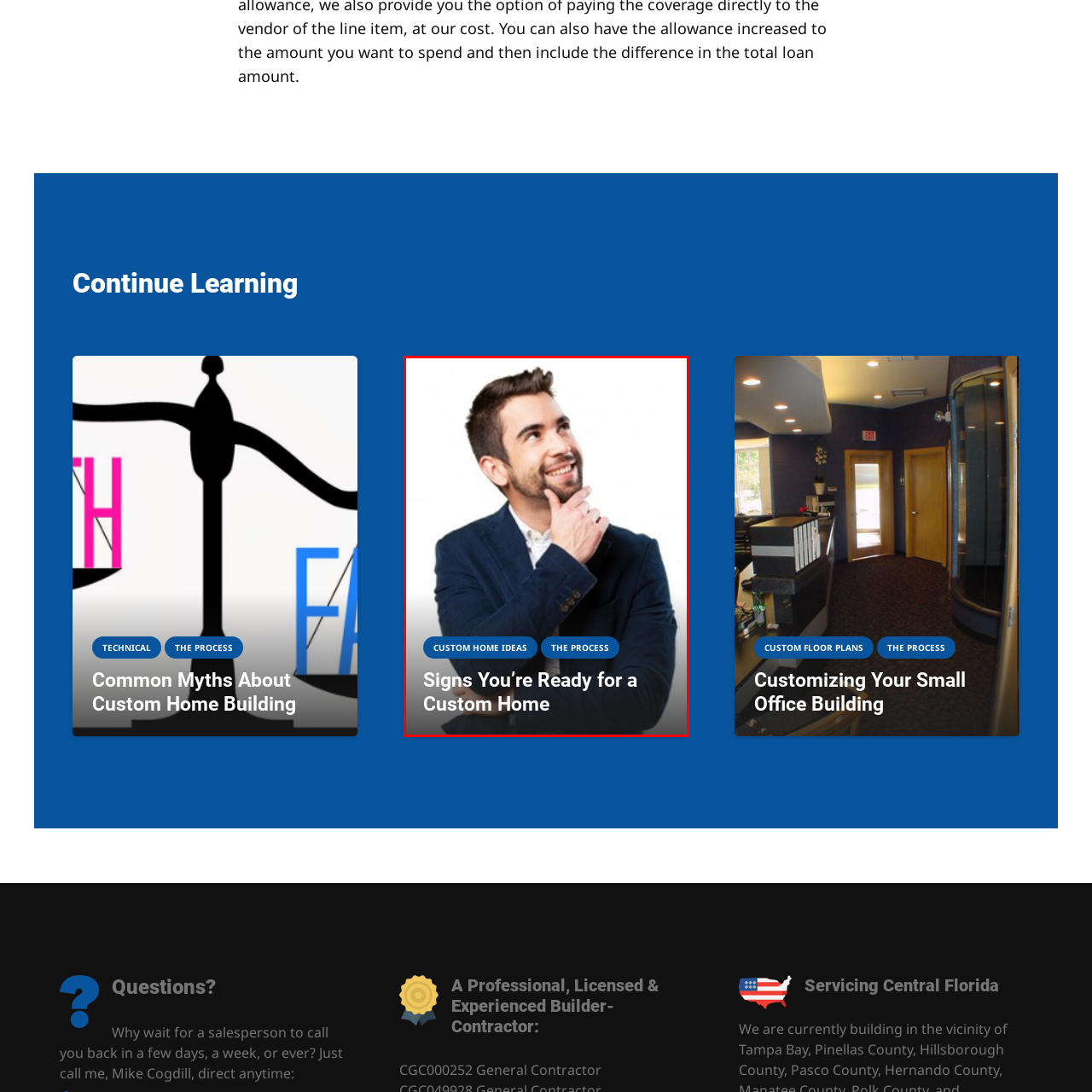Elaborate on the details of the image that is highlighted by the red boundary.

The image features a smiling man wearing a dark blazer over a light shirt, positioned thoughtfully with his hand on his chin, conveying a sense of contemplation and approachability. He embodies a modern, professional aesthetic, suggesting confidence and expertise in the realm of custom home building. The text overlay reads "Signs You’re Ready for a Custom Home," closely tied to the themes of design and personalization. Below the image, links prompt further exploration of "Custom Home Ideas" and "The Process," guiding viewers through the journey of creating their ideal living space. This imagery reflects a welcoming invitation to consider the possibilities of custom home construction, making the viewer feel informed and engaged in a transformative lifestyle decision.